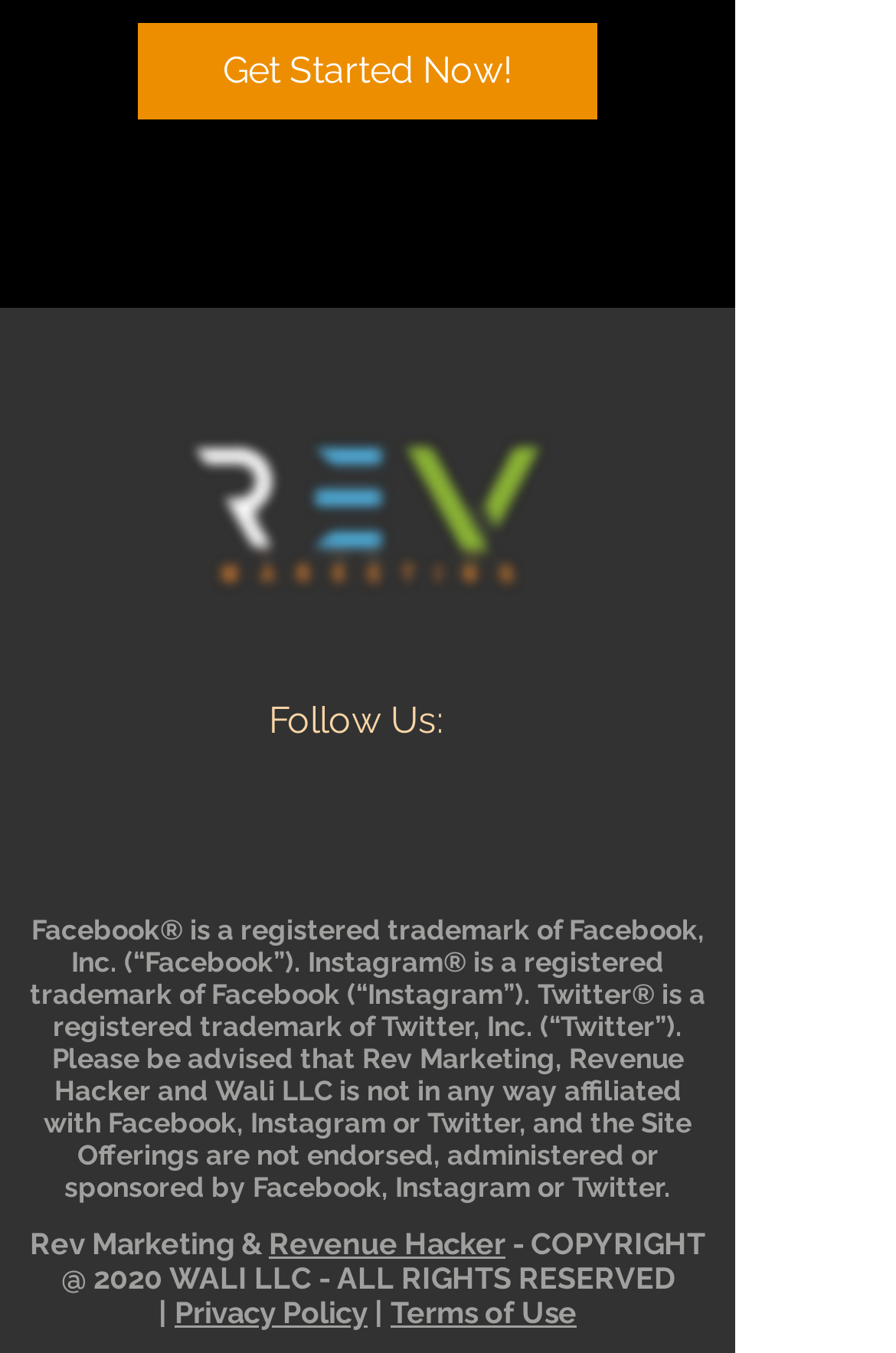Please provide a comprehensive response to the question based on the details in the image: How many social media icons are there?

In the social bar section, there are two social media icons, one for Facebook and one for Instagram, which can be identified by their respective icon names.